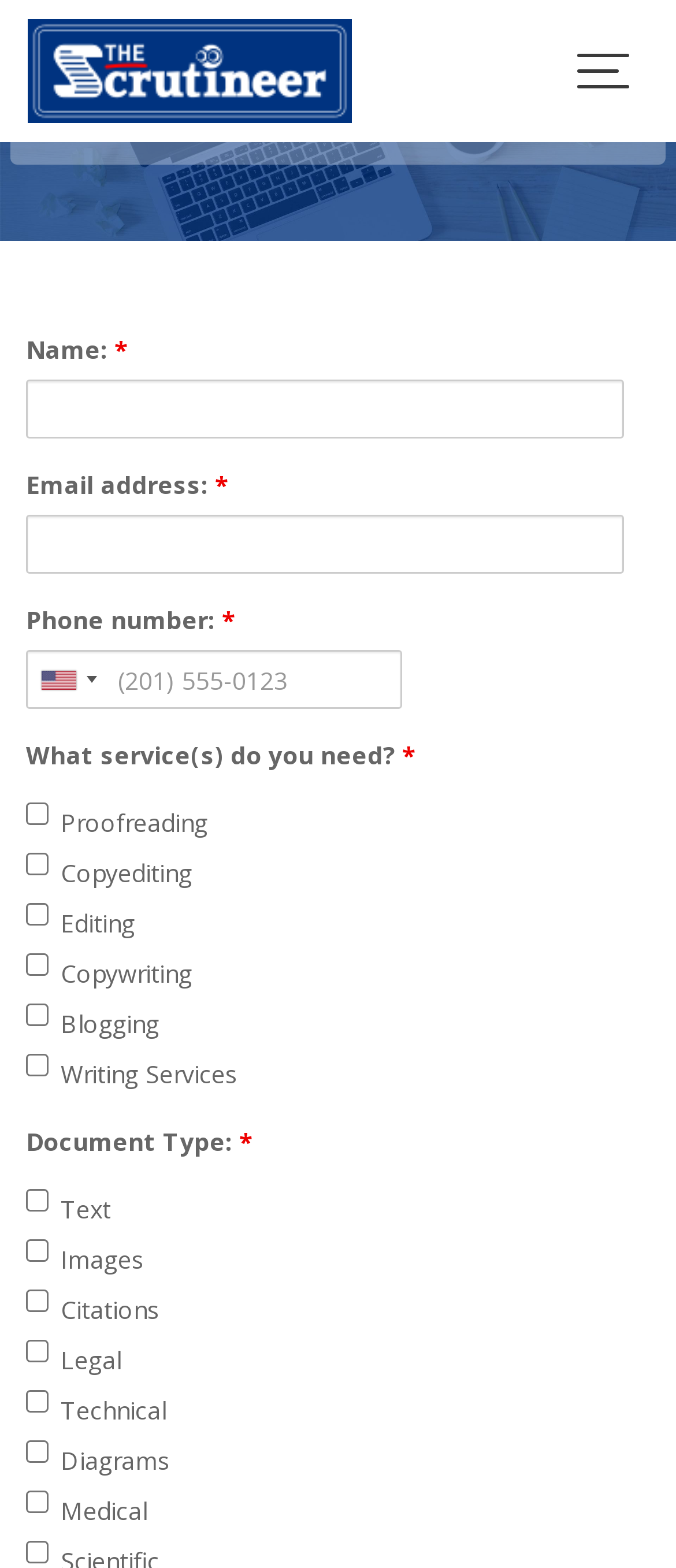Kindly determine the bounding box coordinates for the area that needs to be clicked to execute this instruction: "Input your email address".

[0.038, 0.328, 0.923, 0.366]